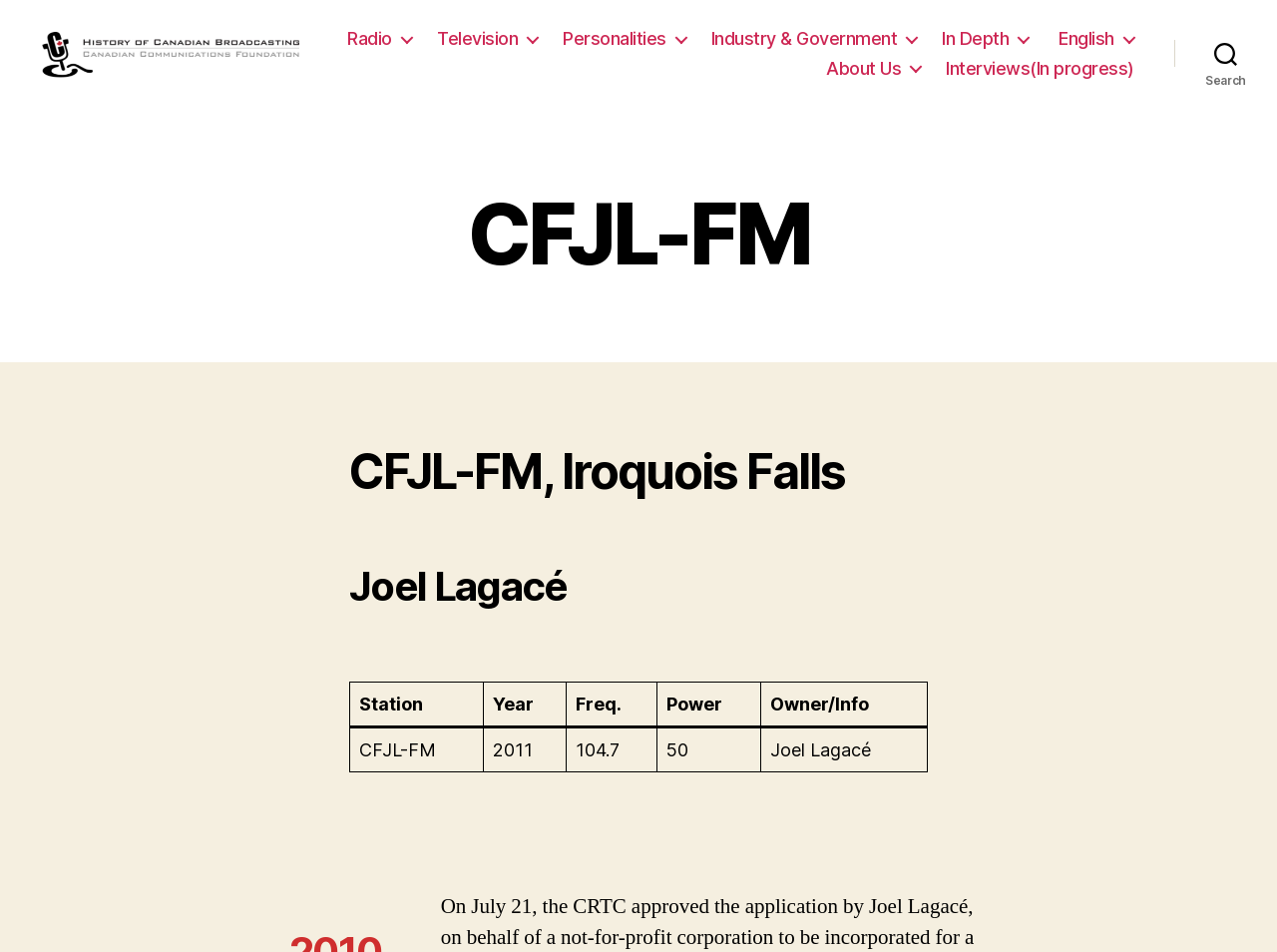Please locate the clickable area by providing the bounding box coordinates to follow this instruction: "Click the 'Radio' link".

[0.355, 0.035, 0.405, 0.058]